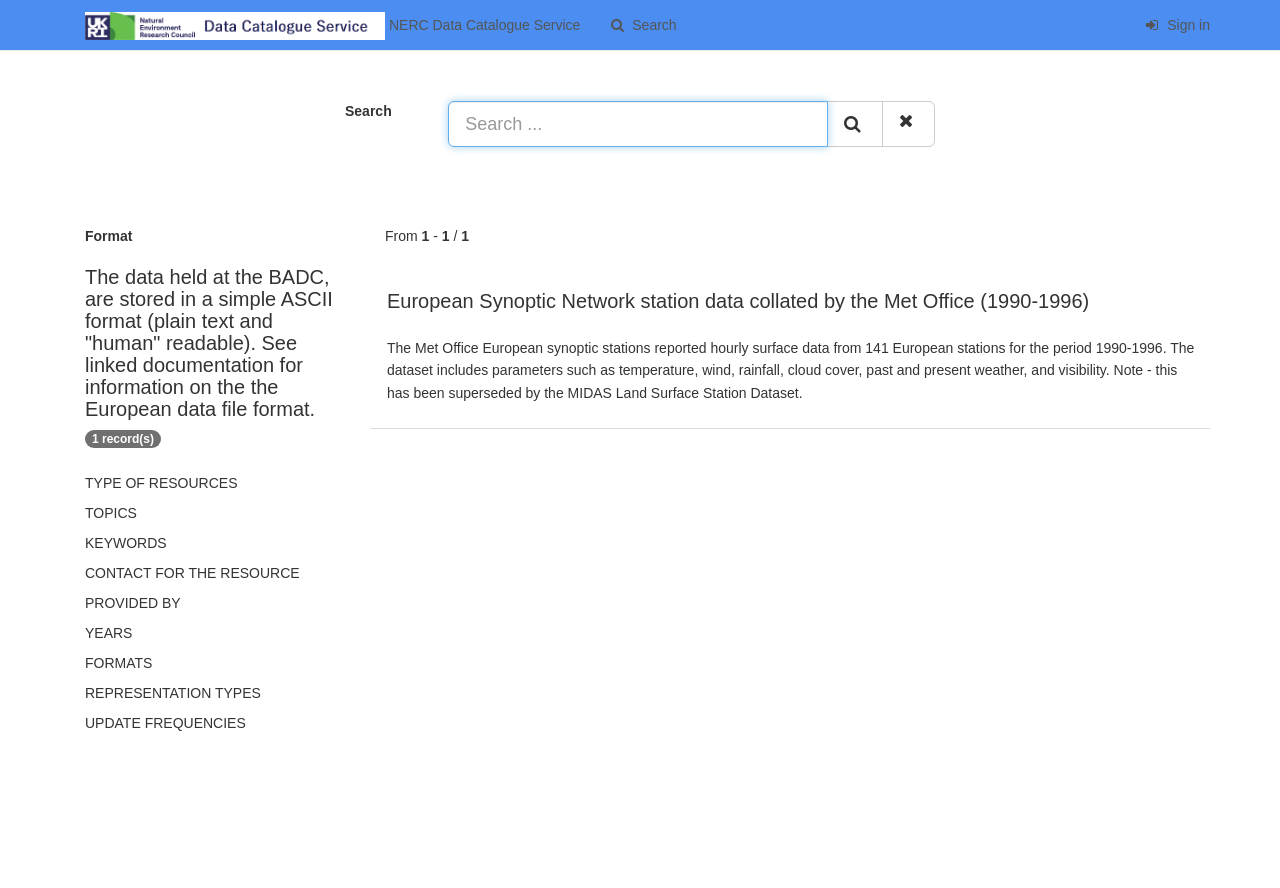Provide a comprehensive description of the webpage.

The webpage is the NERC Data Catalogue Service, which appears to be a data repository. At the top, there are three links: "NERC Data Catalogue Service", "Search", and "Sign in". Below these links, there is a search bar with a text box and two buttons, one with a search icon and another with an unknown icon.

The main content of the page is divided into two sections. On the left, there is a list of filters or categories, including "Format", "TYPE OF RESOURCES", "TOPICS", "KEYWORDS", "CONTACT FOR THE RESOURCE", "PROVIDED BY", "YEARS", "FORMATS", "REPRESENTATION TYPES", and "UPDATE FREQUENCIES". Each of these categories has a disclosure triangle that can be expanded or collapsed.

On the right, there is a description of a dataset, which appears to be the main content of the page. The dataset is titled "European Synoptic Network station data collated by the Met Office (1990-1996)" and has a link to access the dataset. Below the title, there is a brief description of the dataset, which includes information about the data parameters, such as temperature, wind, and rainfall, and notes that it has been superseded by another dataset.

Above the dataset description, there is a line of text that appears to be a date range, with the words "From" and "-" and a slash symbol.